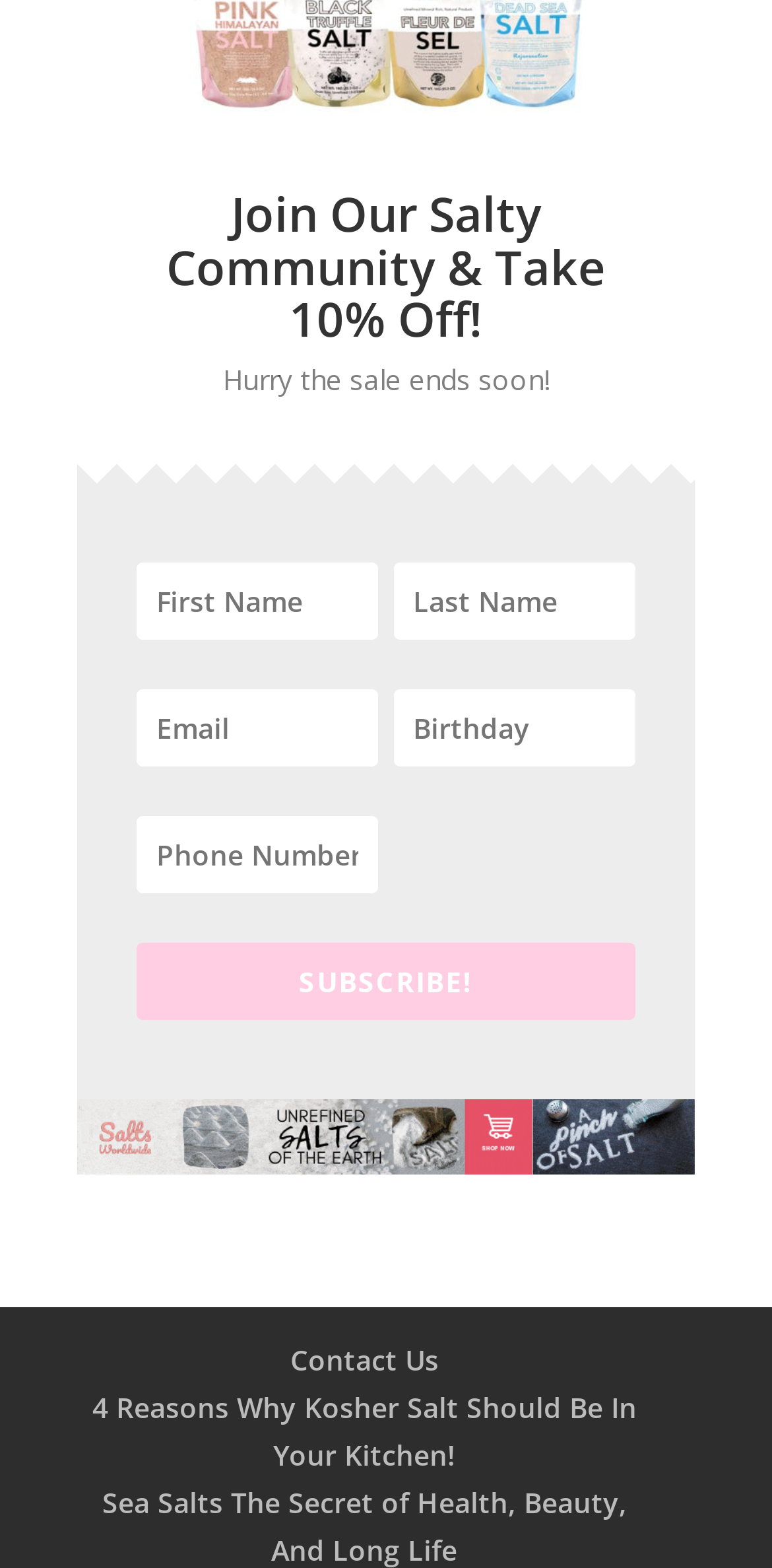Please find and report the bounding box coordinates of the element to click in order to perform the following action: "Enter first name". The coordinates should be expressed as four float numbers between 0 and 1, in the format [left, top, right, bottom].

[0.177, 0.359, 0.49, 0.408]